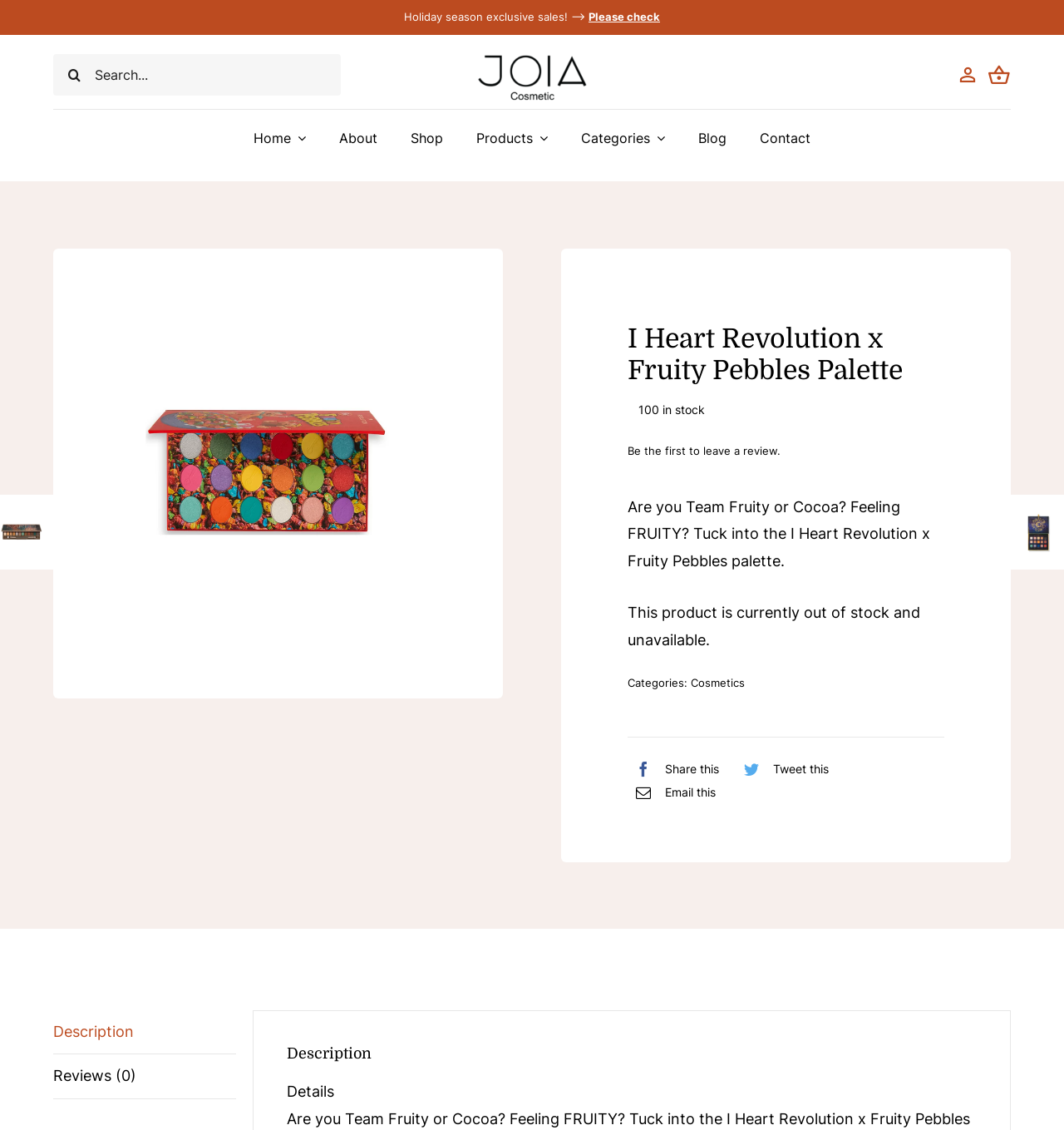How many products are in stock?
Please provide a single word or phrase as the answer based on the screenshot.

100